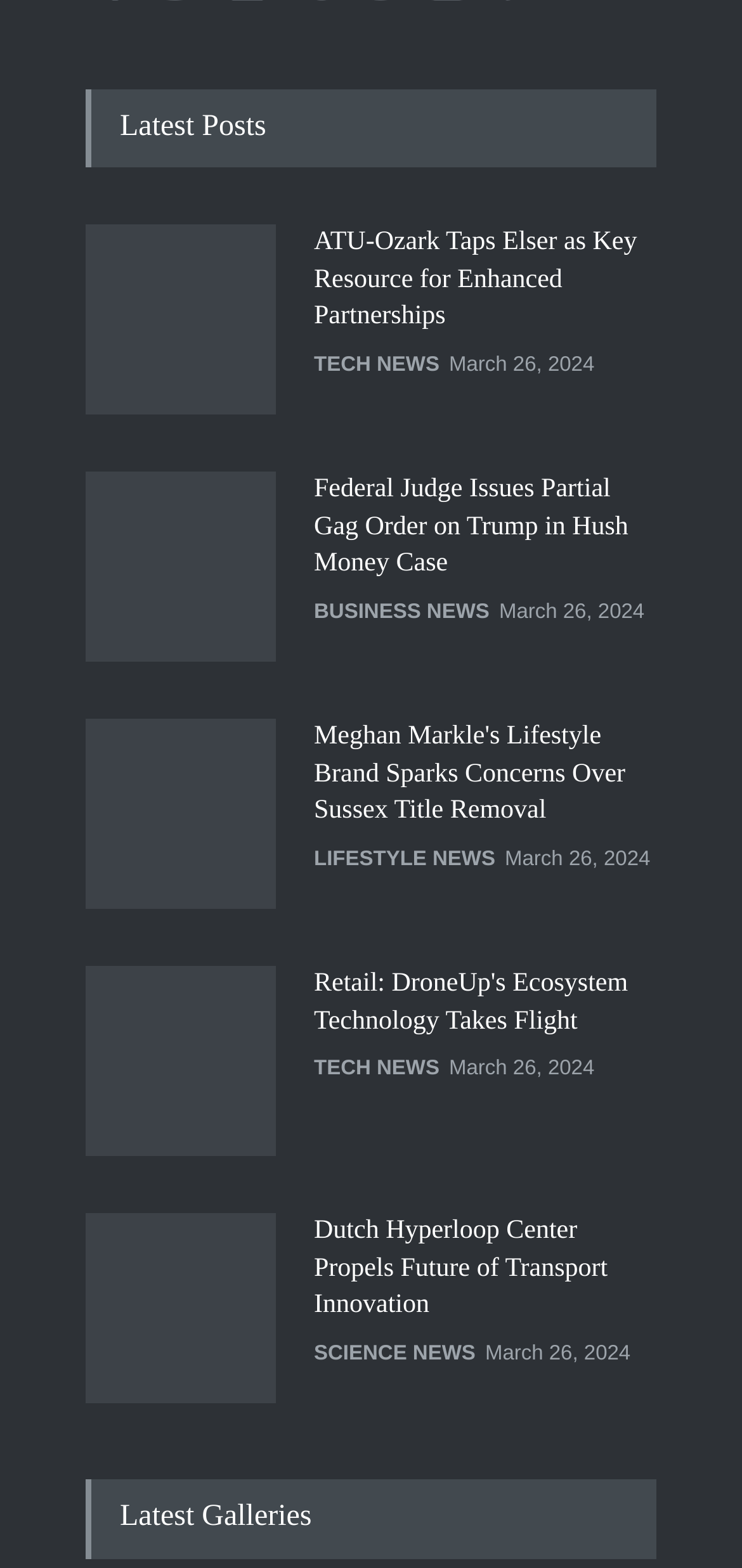Use a single word or phrase to respond to the question:
What is the date of the posts?

March 26, 2024